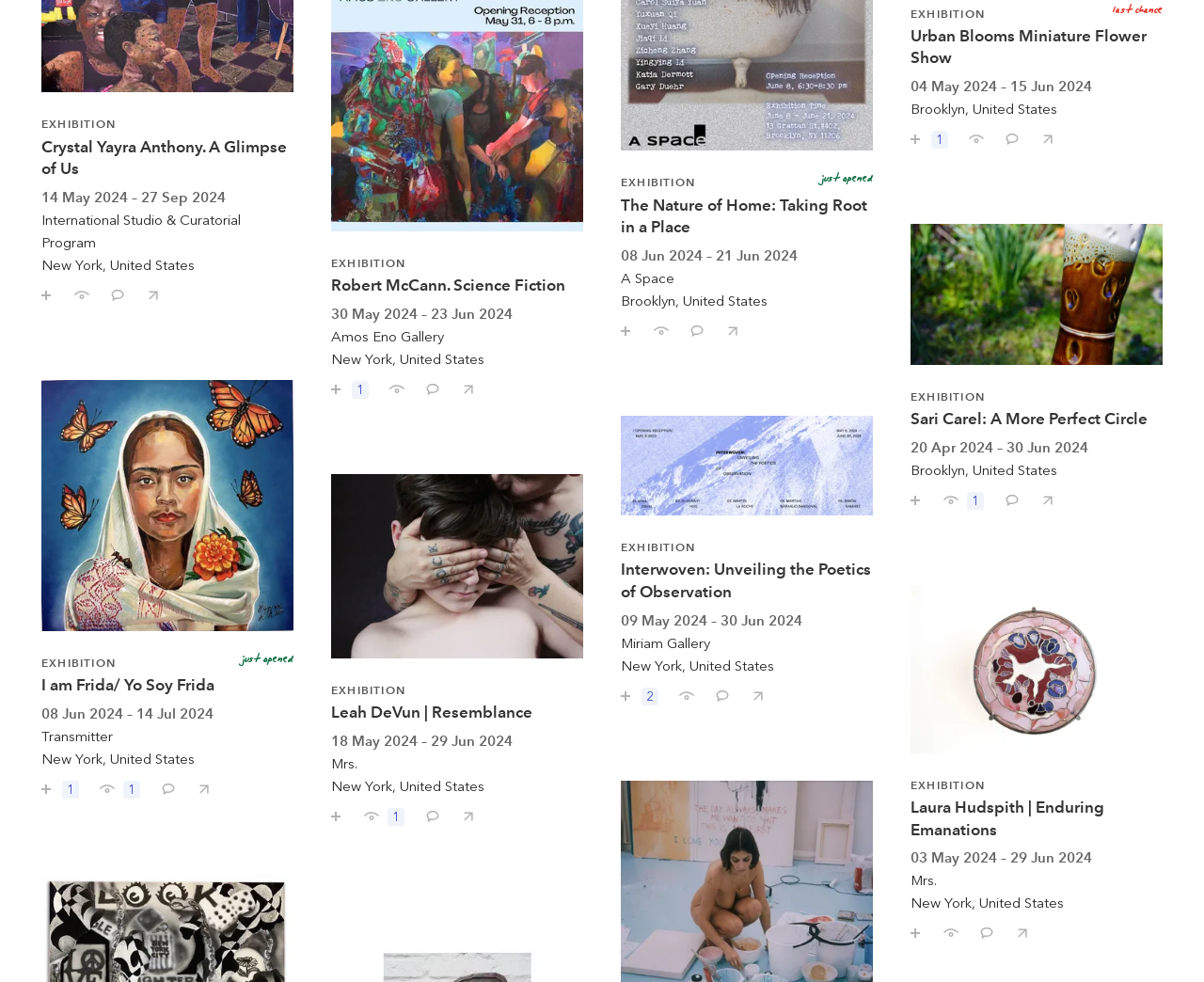Specify the bounding box coordinates of the region I need to click to perform the following instruction: "Share Robert McCann. Science Fiction with your friends". The coordinates must be four float numbers in the range of 0 to 1, i.e., [left, top, right, bottom].

[0.373, 0.378, 0.395, 0.406]